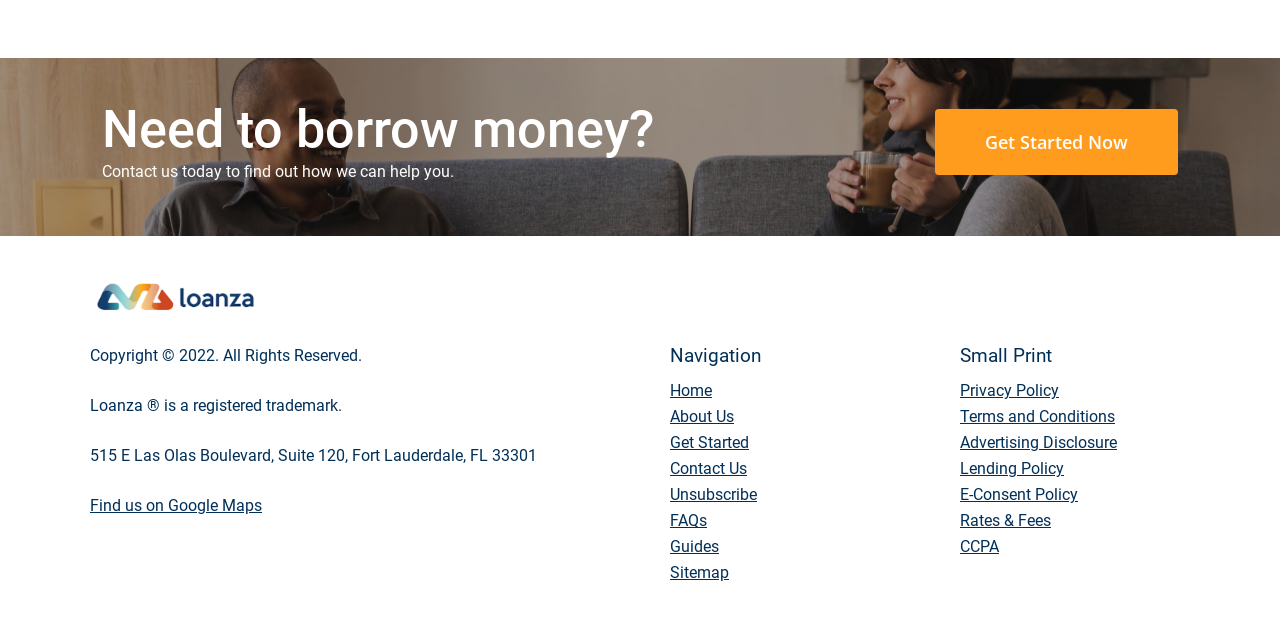Please locate the UI element described by "Lending Policy" and provide its bounding box coordinates.

[0.75, 0.718, 0.831, 0.748]